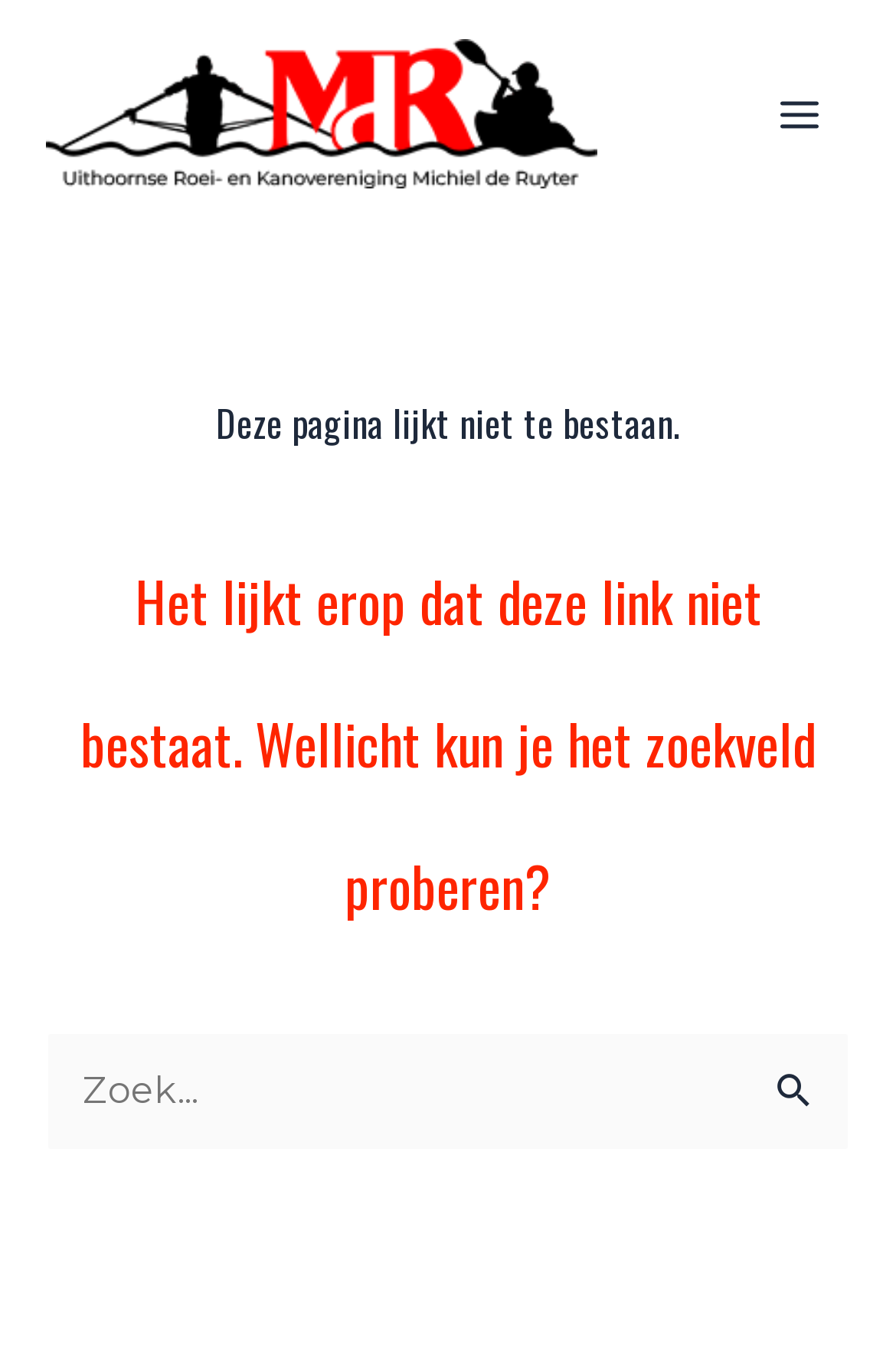Find and generate the main title of the webpage.

Deze pagina lijkt niet te bestaan.